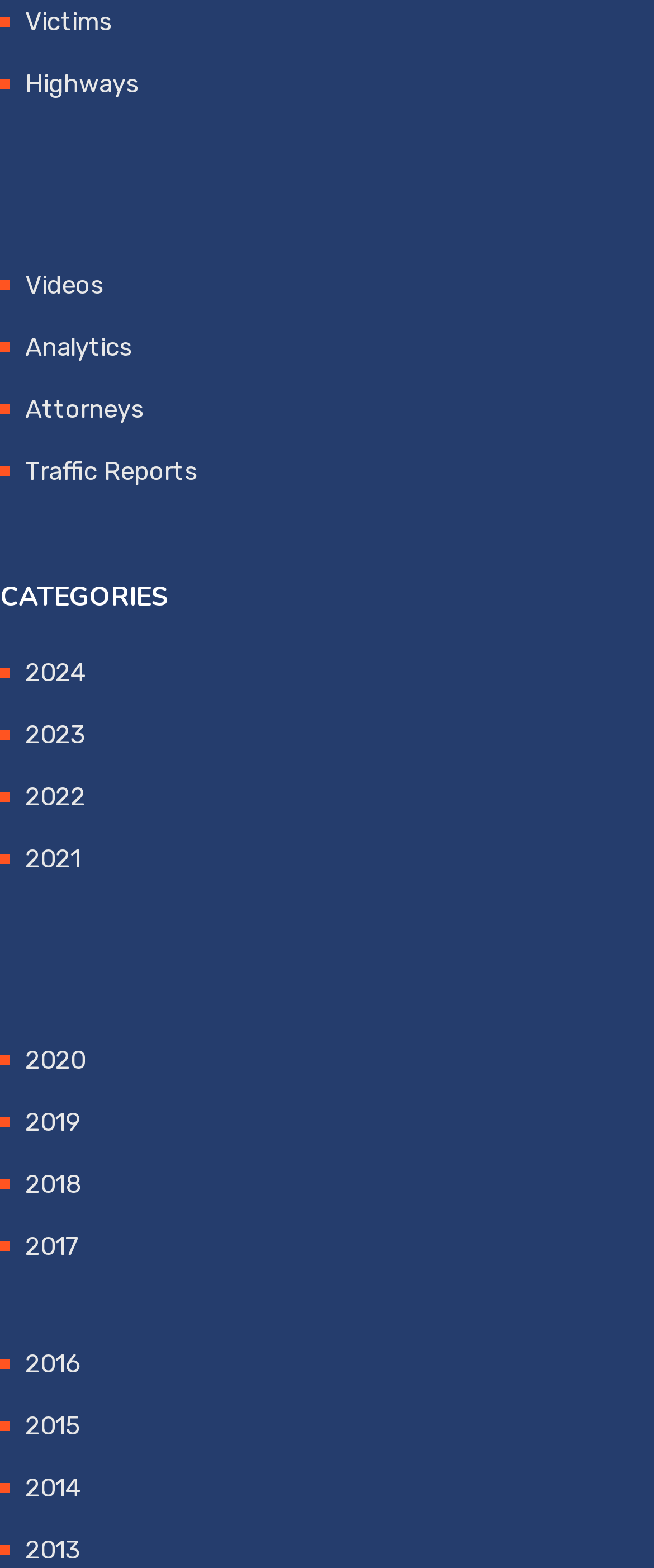Identify the bounding box coordinates for the element you need to click to achieve the following task: "Read more case studies". Provide the bounding box coordinates as four float numbers between 0 and 1, in the form [left, top, right, bottom].

None